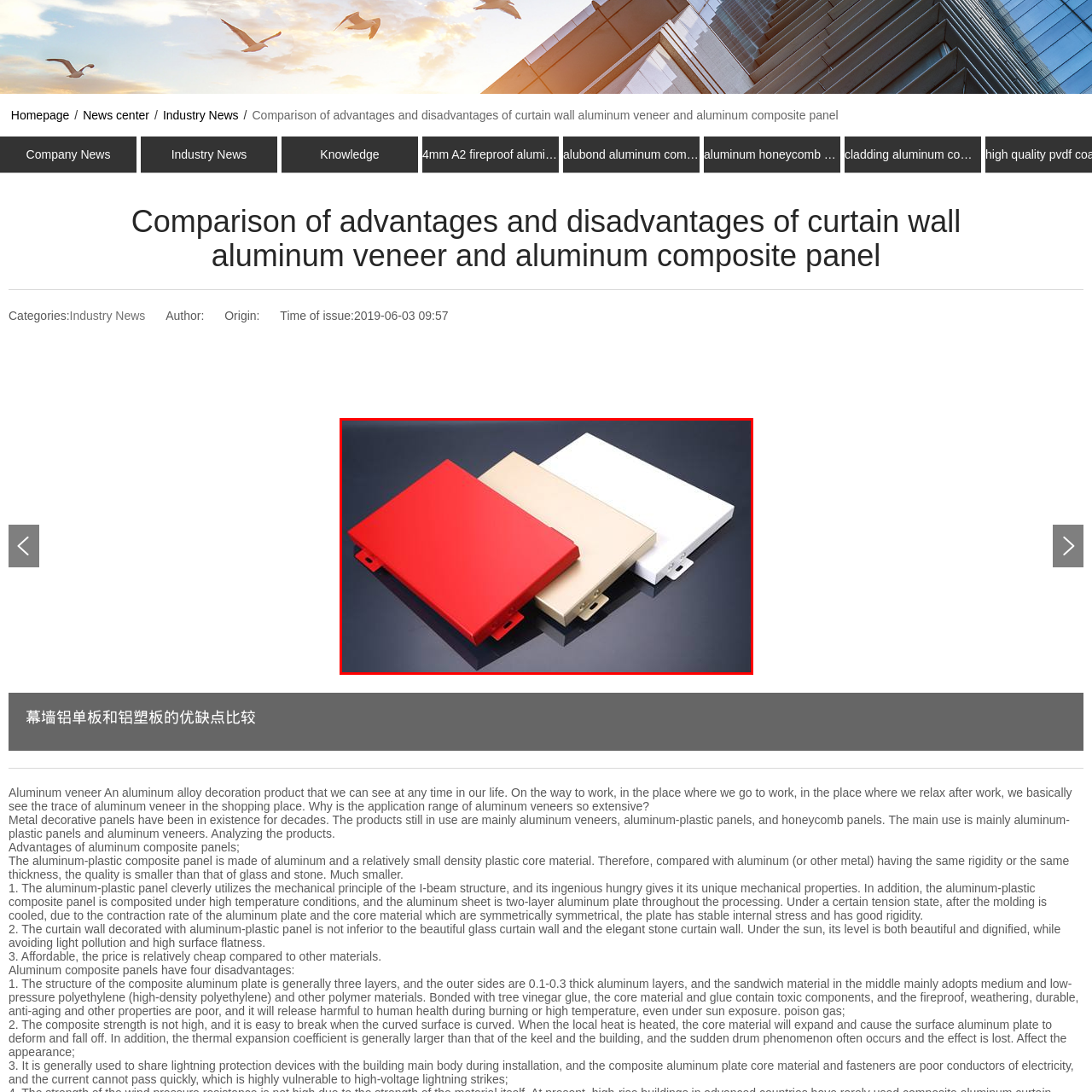View the image surrounded by the red border, What is a characteristic of aluminum composite materials?
 Answer using a single word or phrase.

lightweight